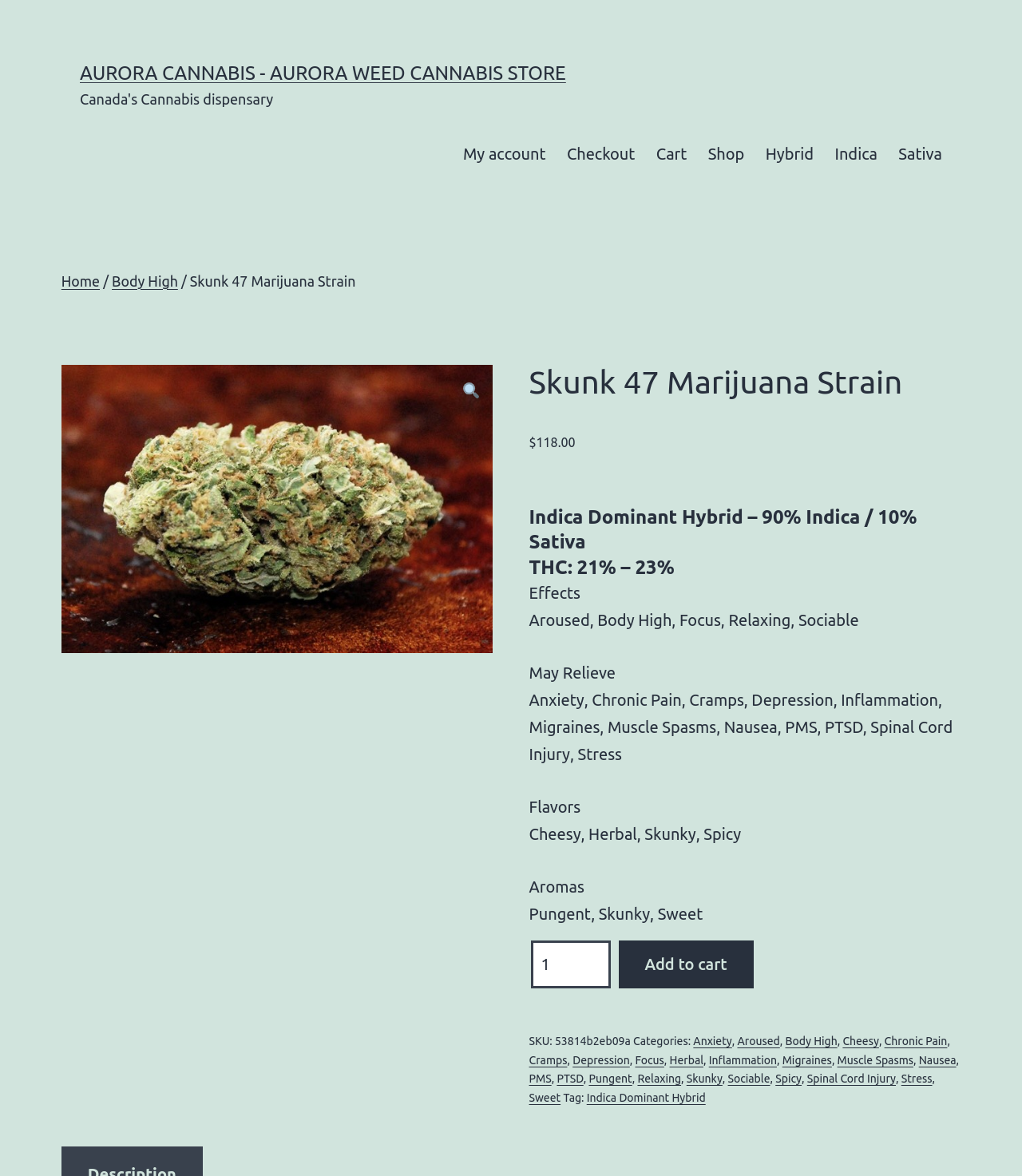Answer with a single word or phrase: 
What is the category of Skunk 47 Marijuana Strain?

Anxiety, Aroused, Body High, etc.